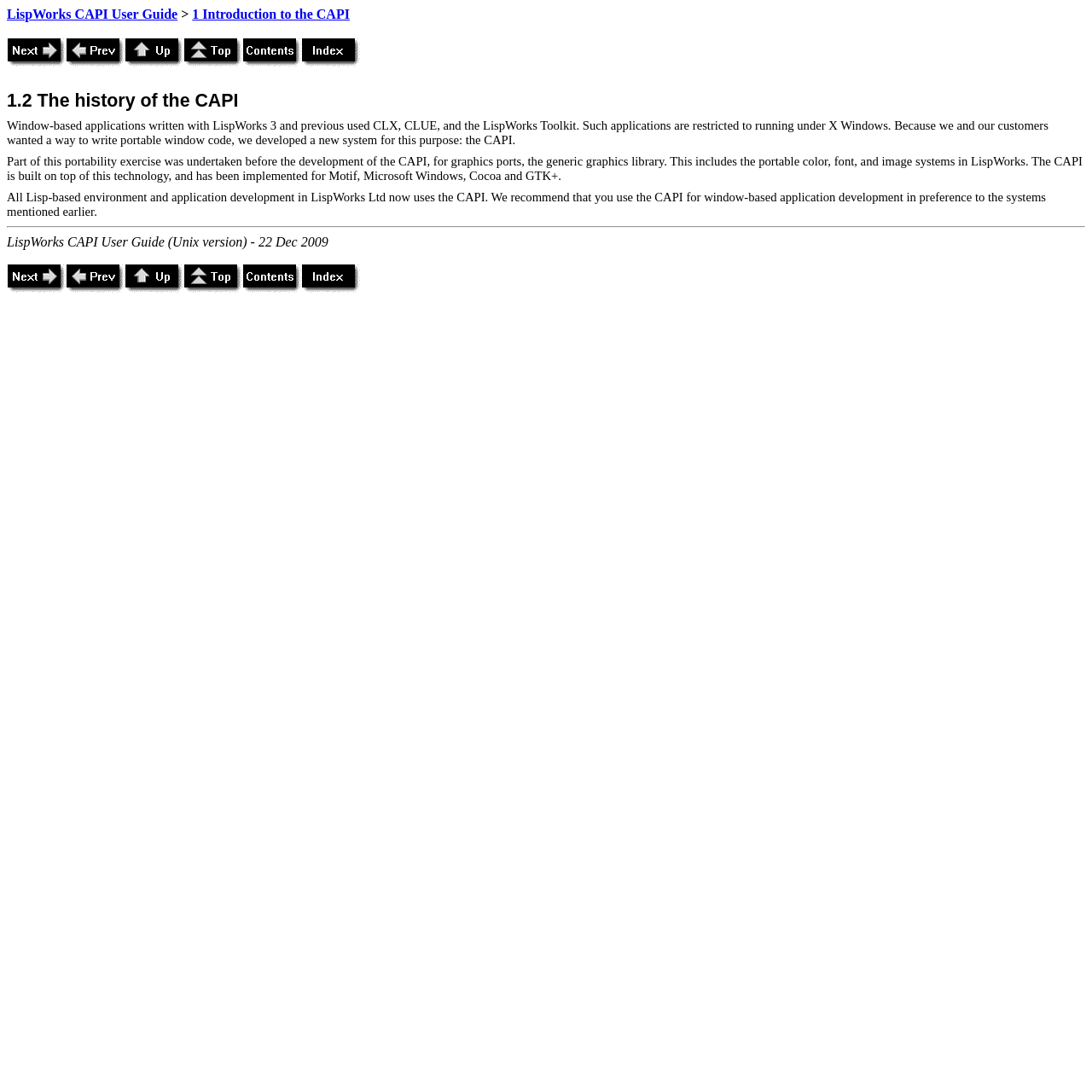Please identify the bounding box coordinates for the region that you need to click to follow this instruction: "Go to LispWorks CAPI User Guide".

[0.006, 0.006, 0.163, 0.02]